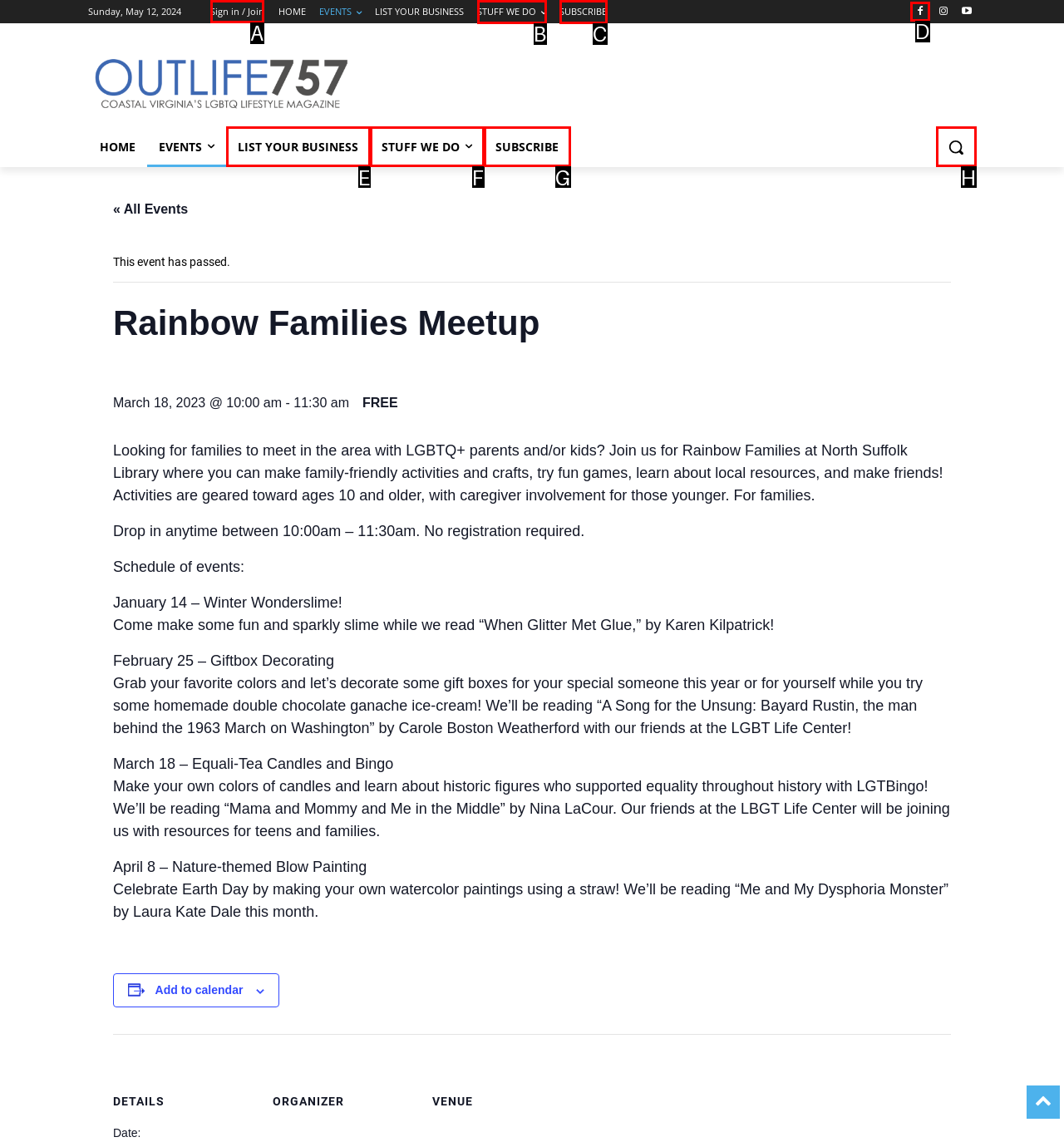Specify the letter of the UI element that should be clicked to achieve the following: Check the 5 Stars rating
Provide the corresponding letter from the choices given.

None